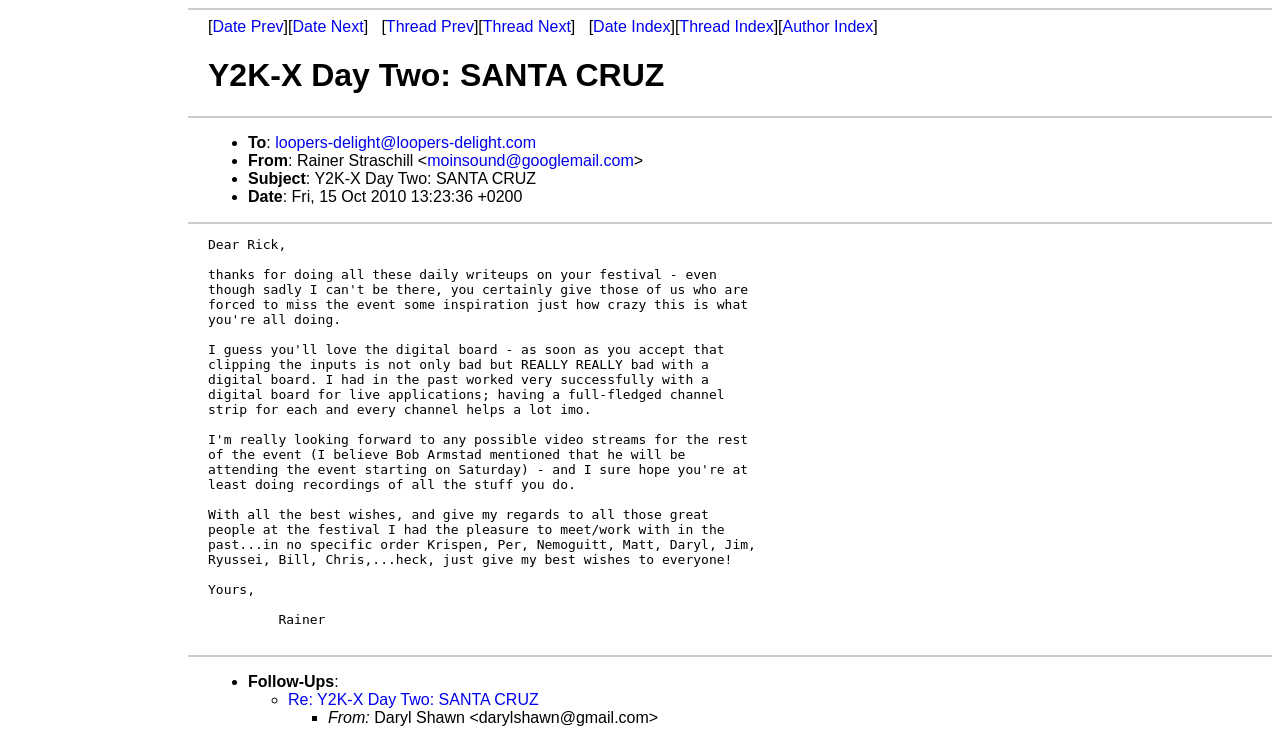Find and indicate the bounding box coordinates of the region you should select to follow the given instruction: "View thread index".

[0.531, 0.025, 0.604, 0.048]